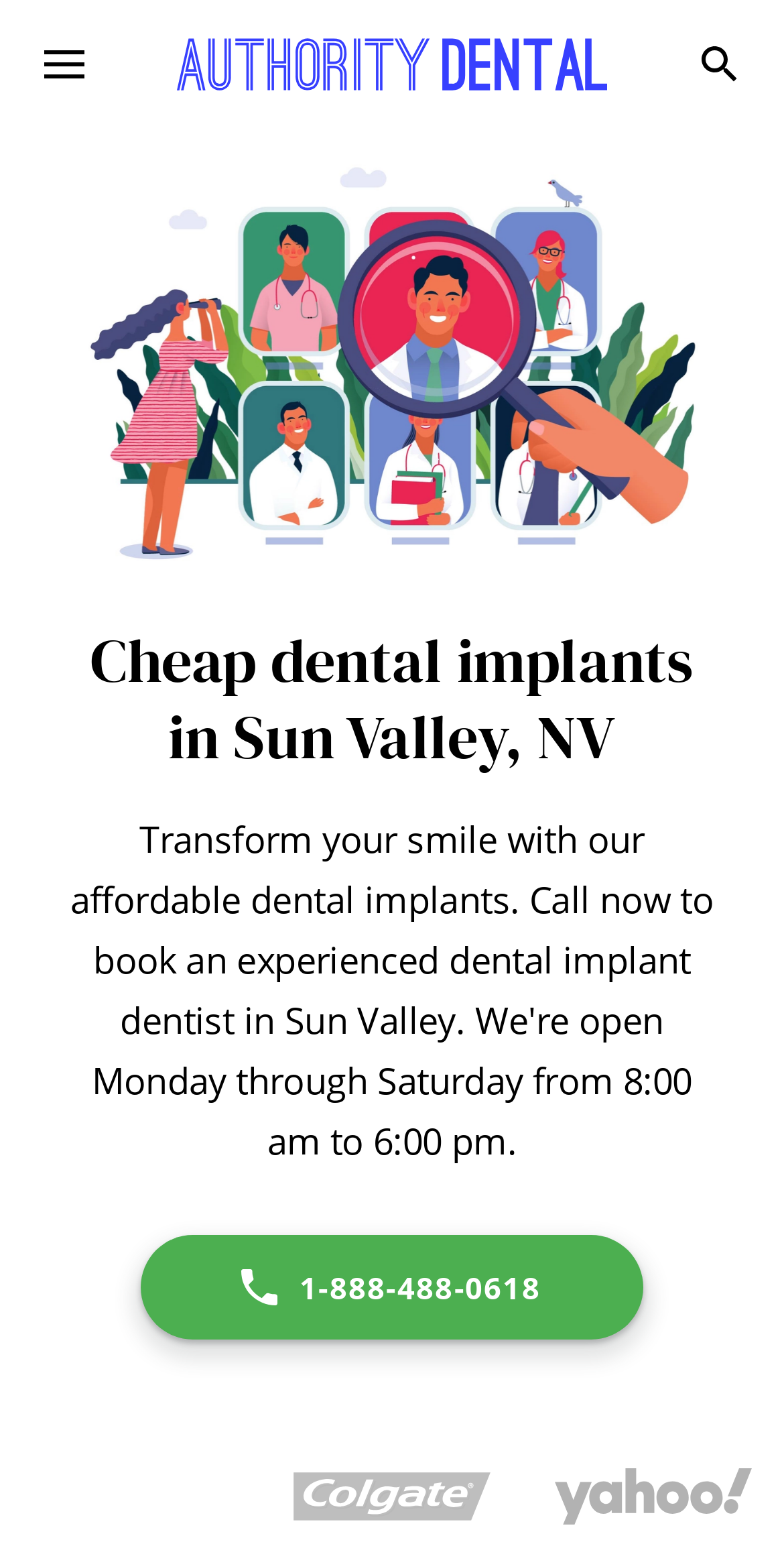What are the two logos at the bottom of the page?
Craft a detailed and extensive response to the question.

I found the two logos by looking at the image elements at the bottom of the page, which are described as 'colgate' and 'yahoo'.